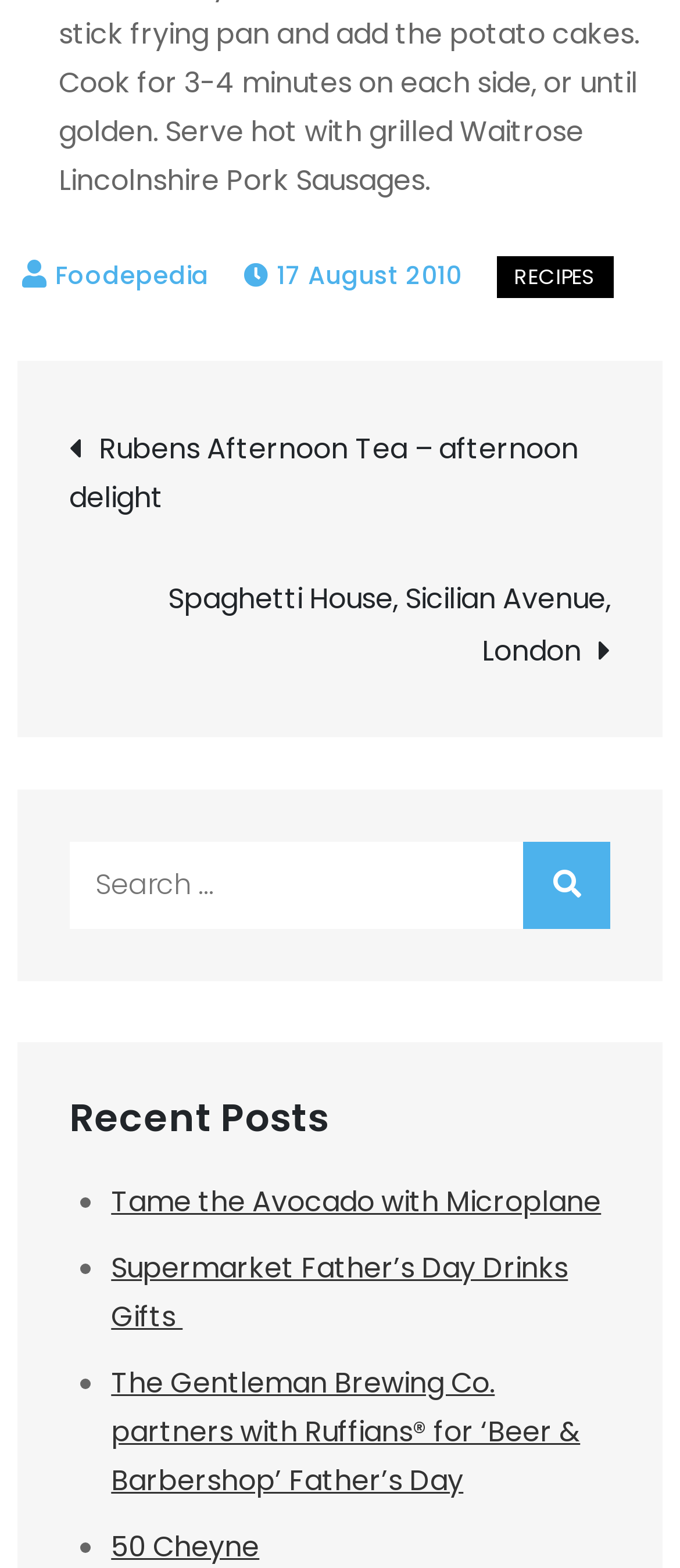Kindly determine the bounding box coordinates for the area that needs to be clicked to execute this instruction: "Browse recent posts".

[0.102, 0.698, 0.898, 0.729]